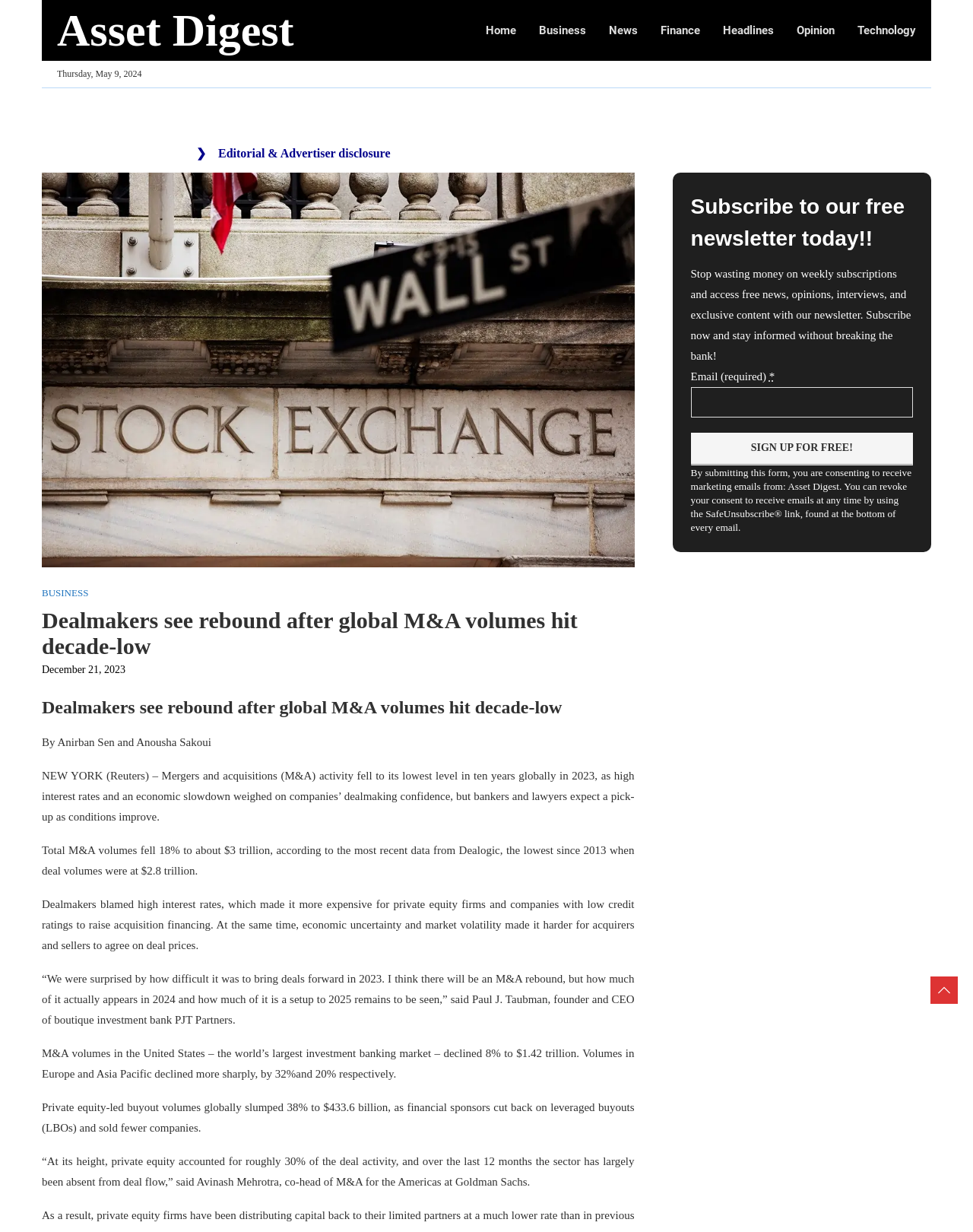Identify the bounding box coordinates of the area that should be clicked in order to complete the given instruction: "Click on the 'Home' link". The bounding box coordinates should be four float numbers between 0 and 1, i.e., [left, top, right, bottom].

[0.499, 0.007, 0.53, 0.043]